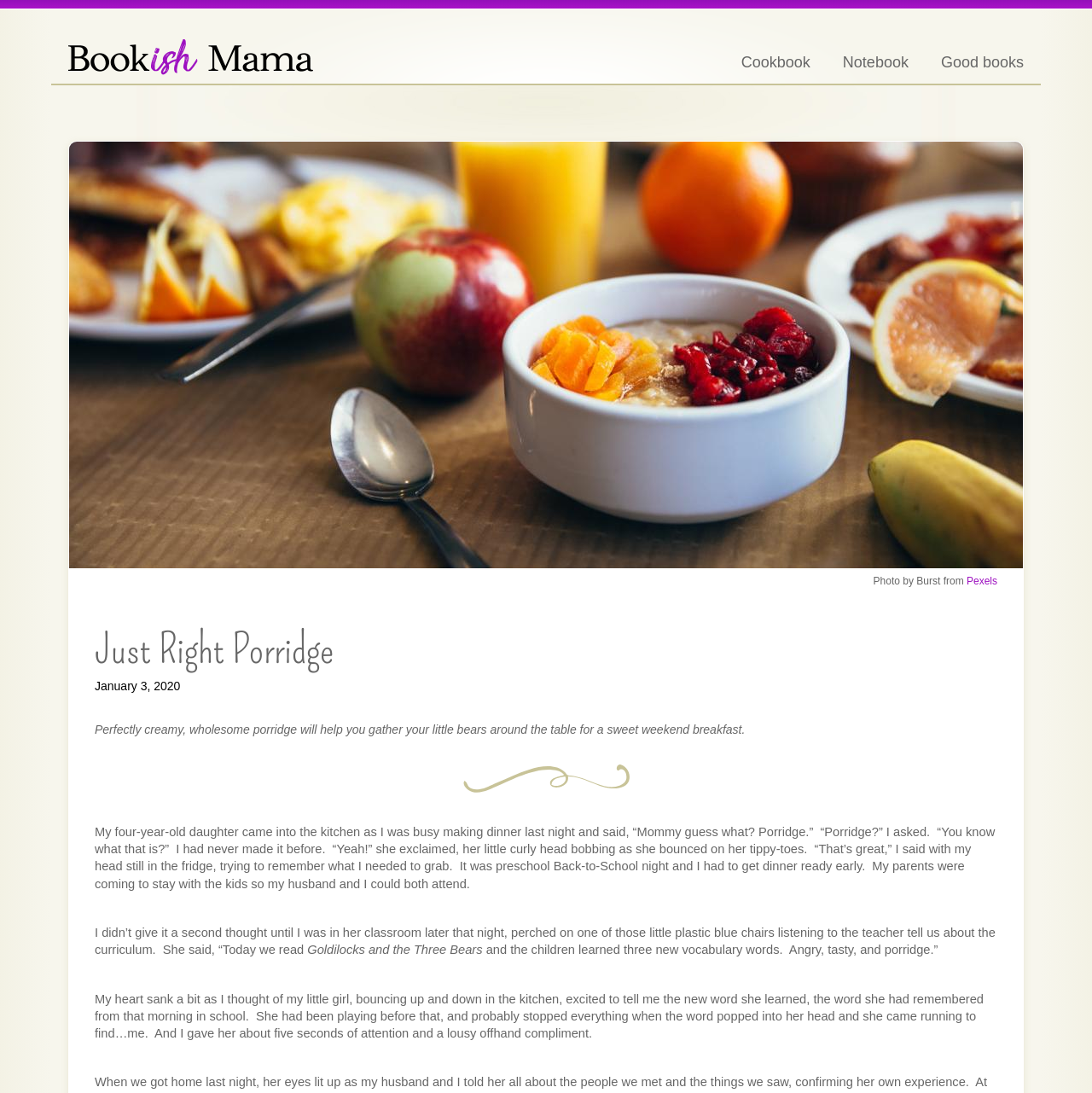What is the name of the website?
From the image, respond using a single word or phrase.

Bookish Mama